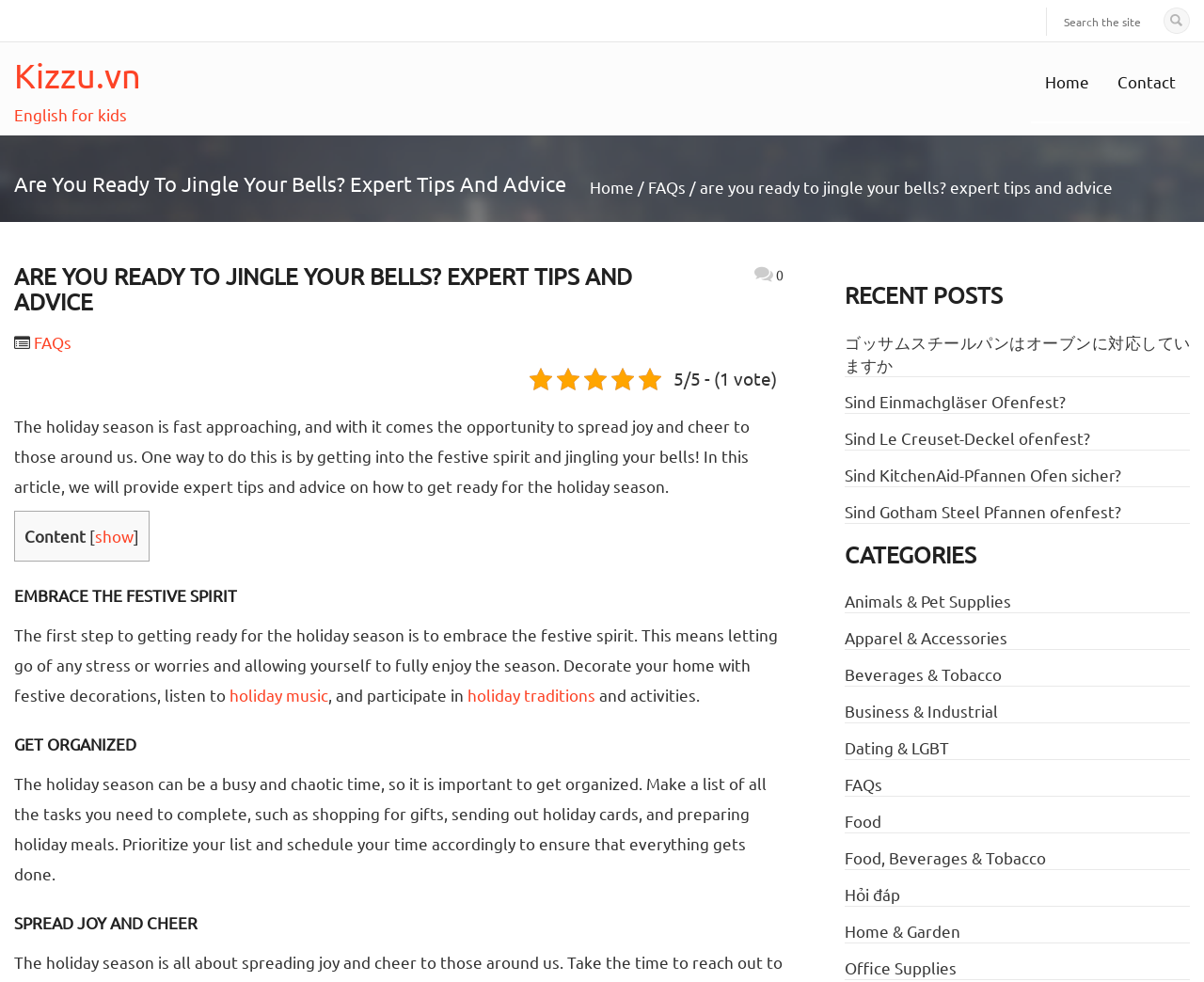Please specify the bounding box coordinates of the clickable section necessary to execute the following command: "Search the site".

[0.869, 0.008, 0.962, 0.036]